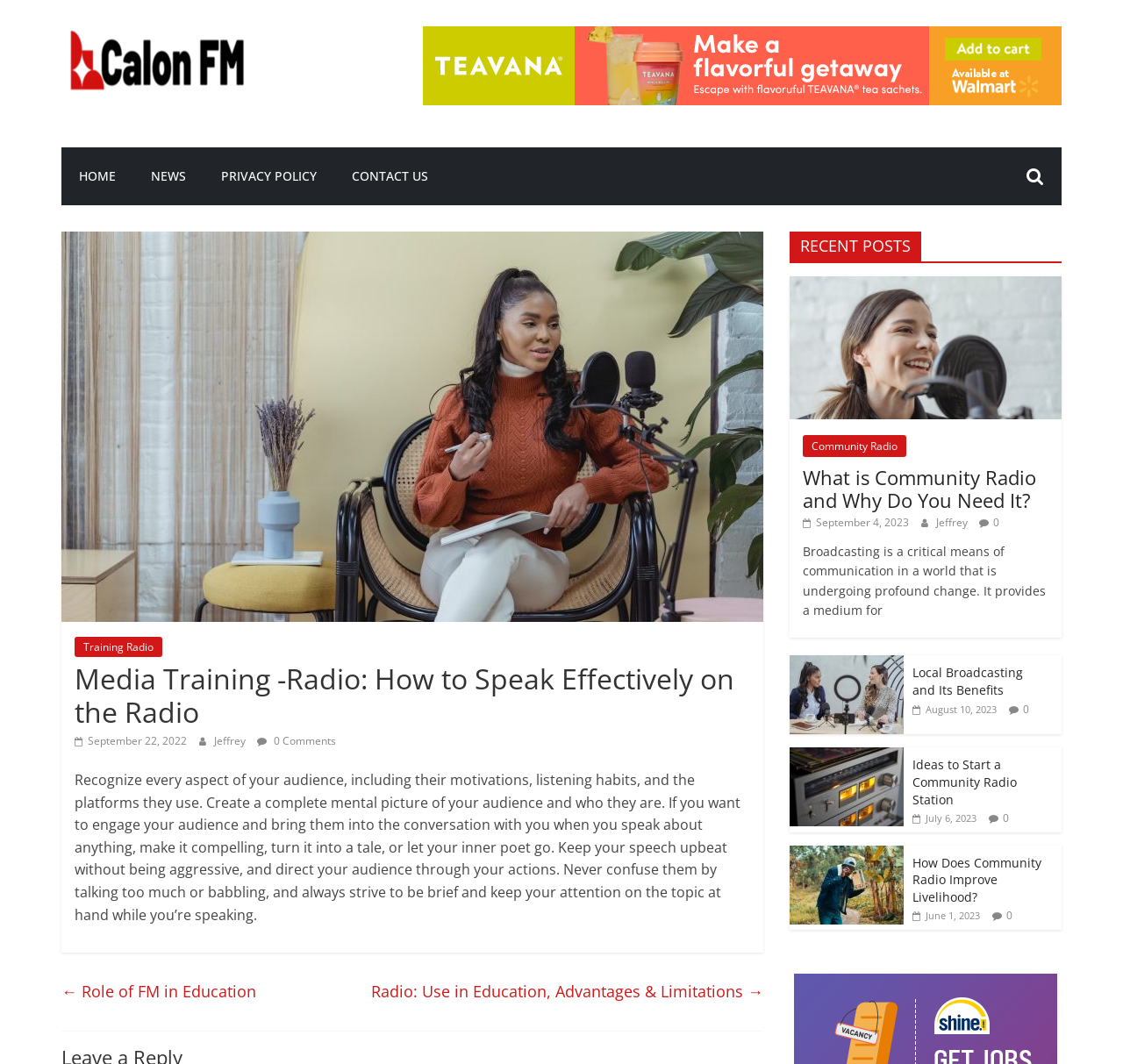How many recent posts are listed?
Could you please answer the question thoroughly and with as much detail as possible?

The recent posts are listed in the bottom-right section of the webpage, and there are four posts listed, each with a heading, image, and date.